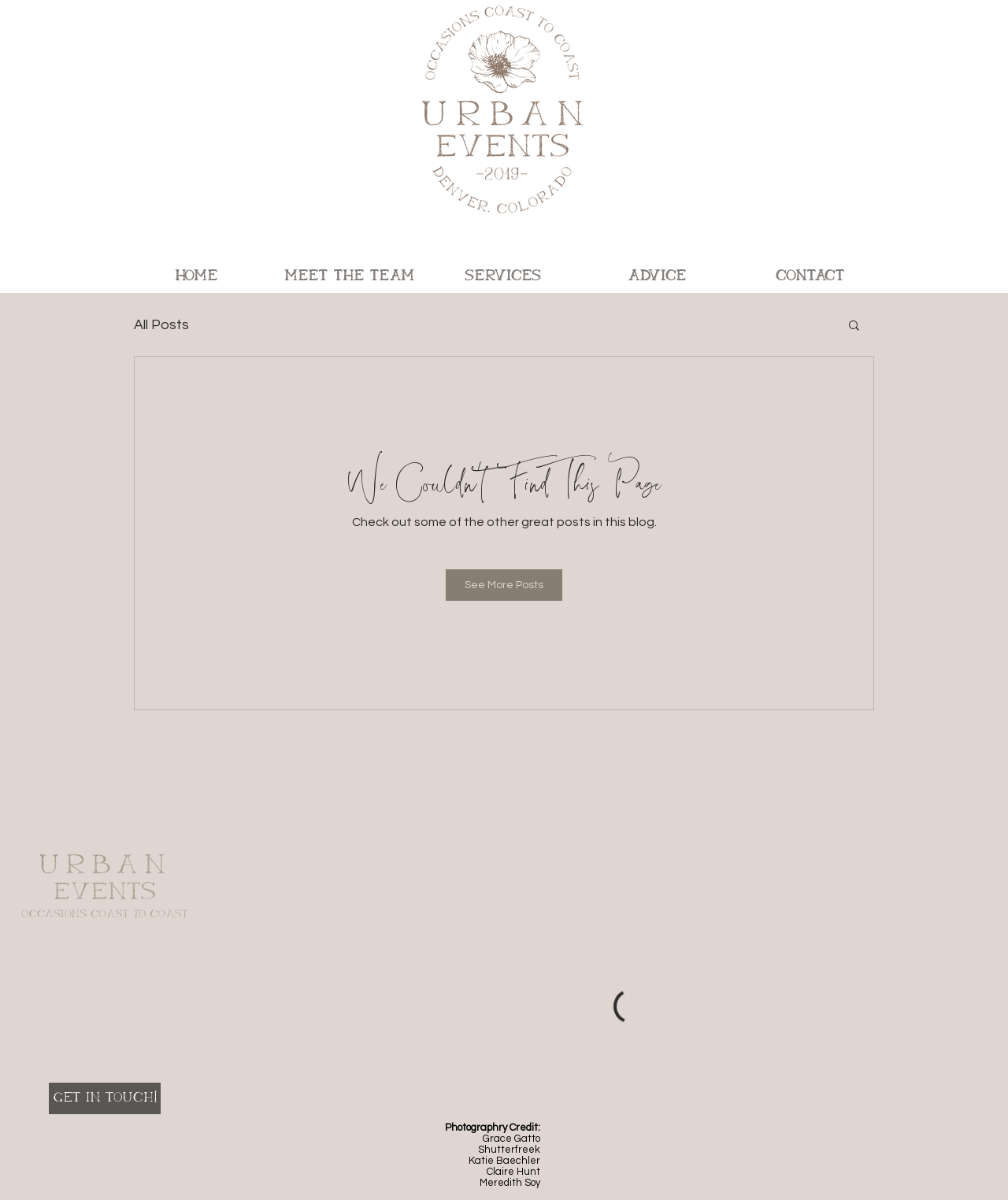Reply to the question with a single word or phrase:
What is the error message displayed on the webpage?

We Couldn’t Find This Page